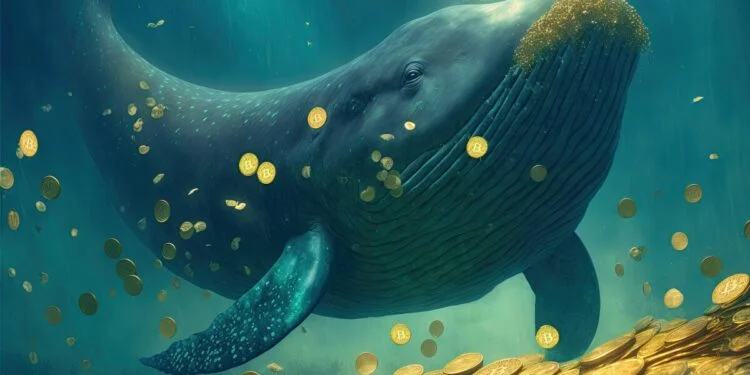Review the image closely and give a comprehensive answer to the question: What do the golden coins symbolize?

The golden coins seem to dance around the whale, symbolizing the wealth and confidence of Bitcoin holders, often referred to as 'whales', which is a metaphor used to describe the themes of financial abundance and the deep depths of cryptocurrency investment.